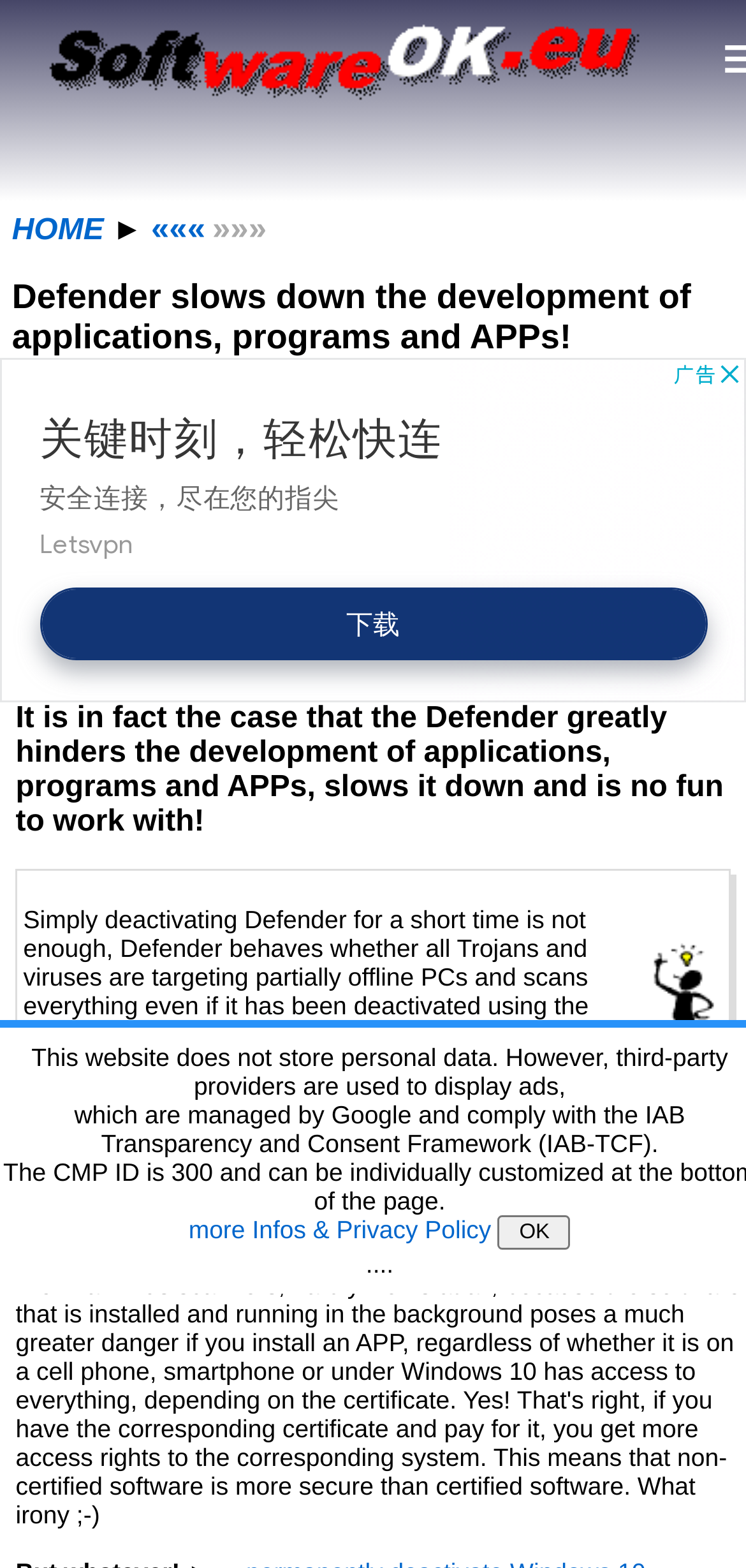Elaborate on the information and visuals displayed on the webpage.

The webpage appears to be a blog or article page, with a focus on discussing the negative impact of Defender on application development. At the top-left corner, there is a small image with the text "Software-OK". Below this image, there is a table with three rows, containing a navigation menu with links to "HOME" and other pages.

The main content of the page is divided into sections, with headings and paragraphs of text. The first heading reads "Defender slows down the development of applications, programs and APPs!" and is followed by a paragraph of text discussing the negative effects of Defender. Below this, there is an advertisement section, which takes up a significant portion of the page.

The next section has a heading that reads "It is in fact the case that the Defender greatly hinders the development of applications, programs and APPs, slows it down and is no fun to work with!" and is followed by a long paragraph of text discussing the aggressive behavior of Defender. This is followed by another heading "Pretty aggressive behavior on the computer!" and a few more paragraphs of text.

At the bottom of the page, there are some additional sections, including a notice about the website's privacy policy and the use of third-party ads, managed by Google. There is also a link to "more Infos & Privacy Policy" and a button labeled "OK". Finally, there is a small section with some ellipsis ("....") at the very bottom of the page.